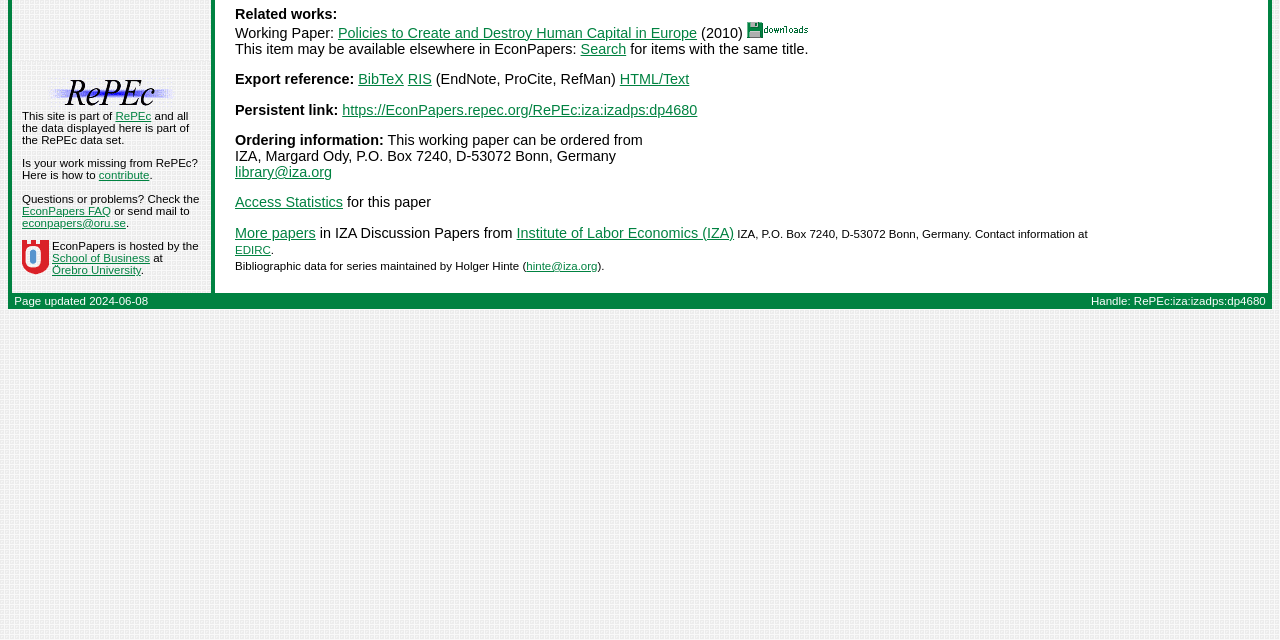Please provide the bounding box coordinates for the UI element as described: "SuperiorBilt". The coordinates must be four floats between 0 and 1, represented as [left, top, right, bottom].

None